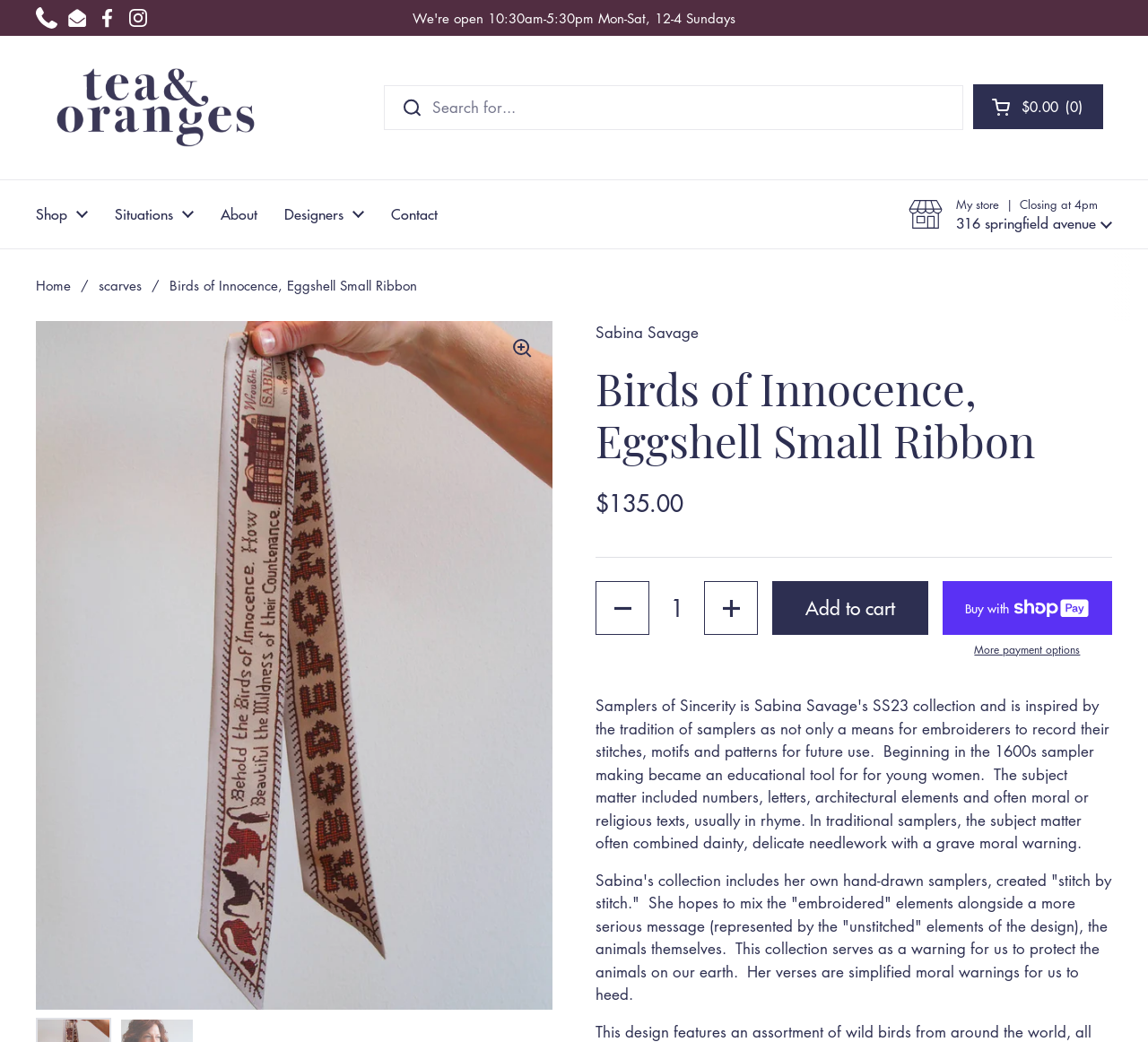Examine the screenshot and answer the question in as much detail as possible: What is the purpose of Sabina's collection?

I found the purpose of Sabina's collection by reading the static text element that describes the collection, which says that it serves as a warning to protect the animals on our earth.